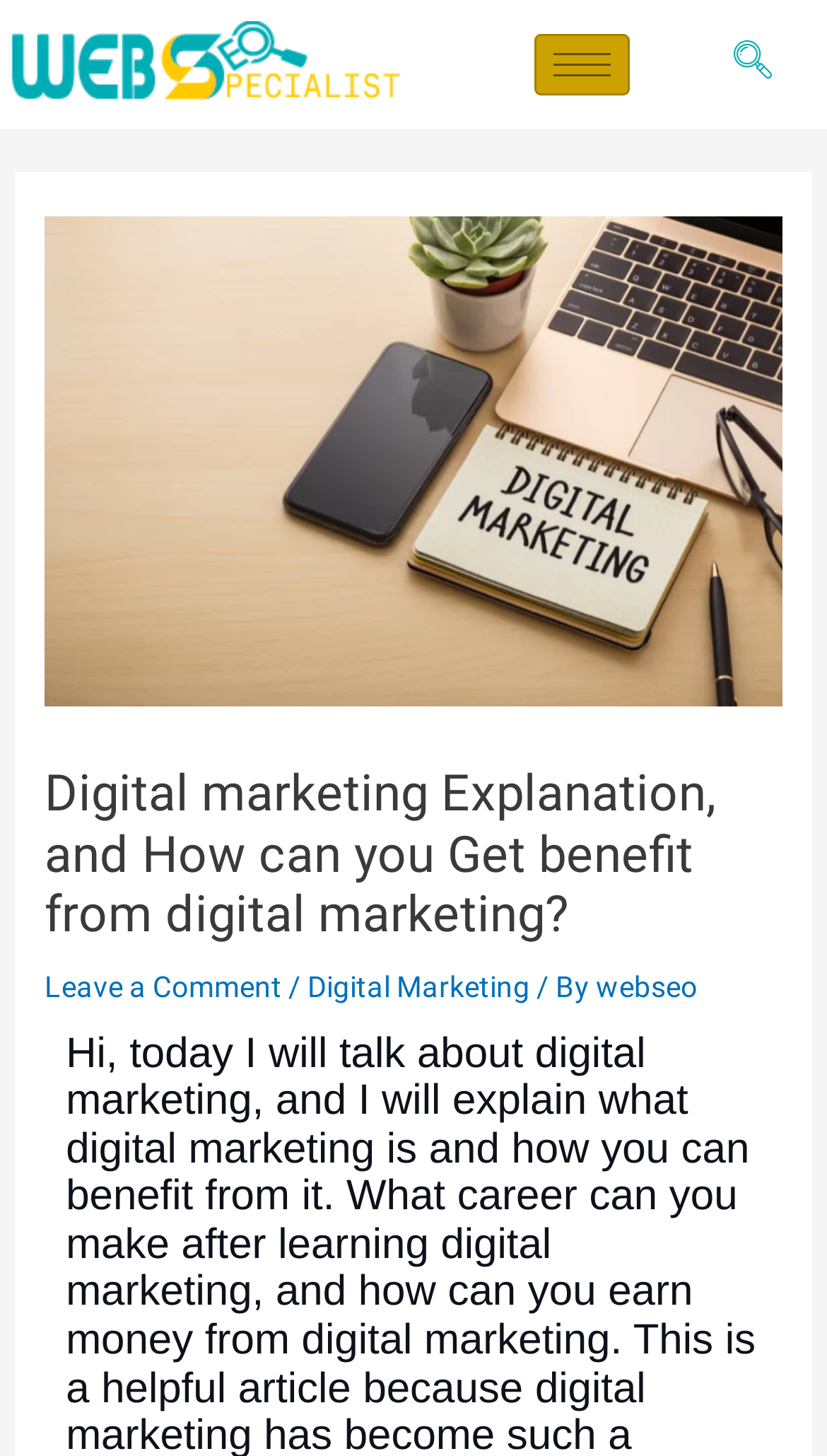Can you determine the main header of this webpage?

Digital marketing Explanation, and How can you Get benefit from digital marketing?